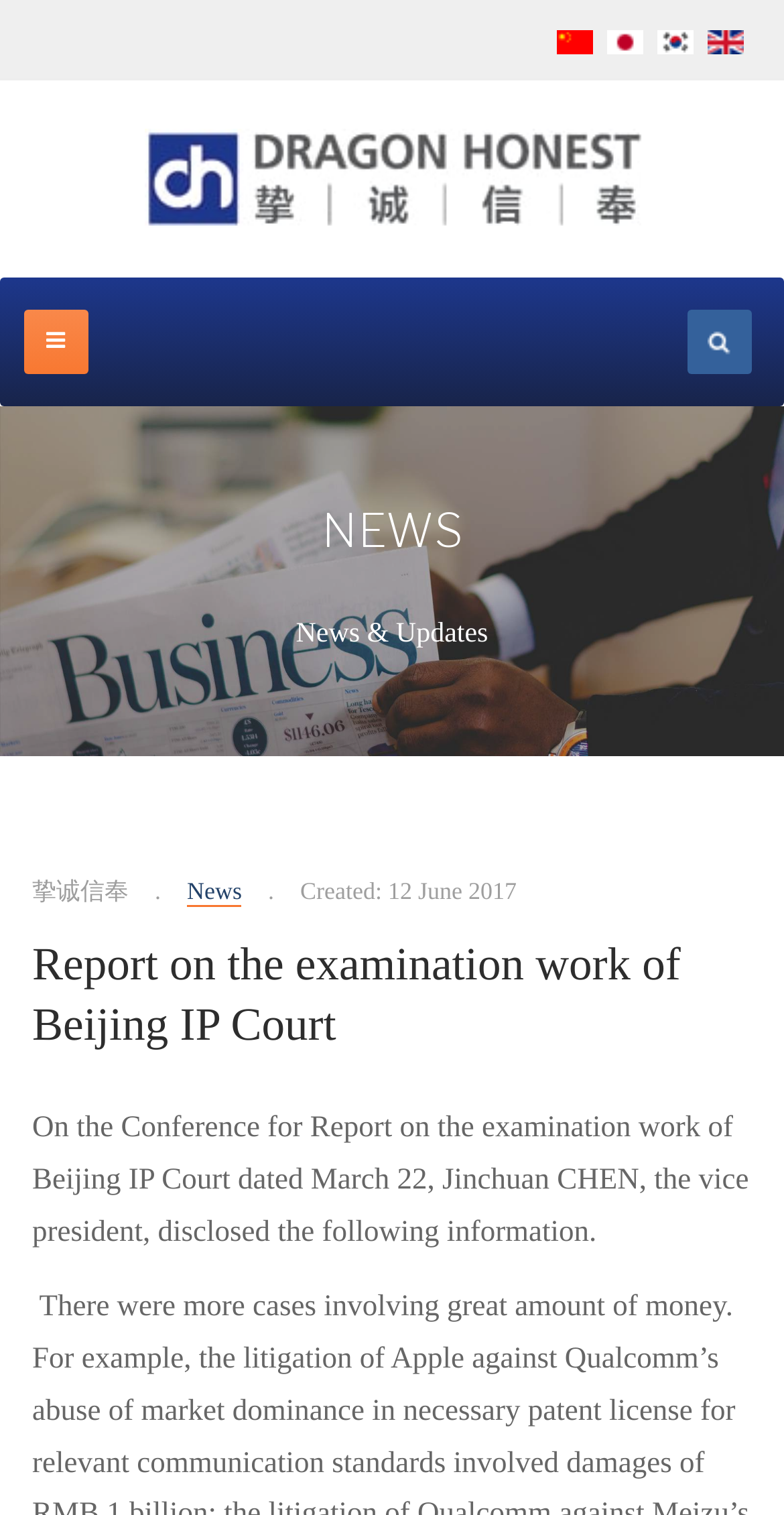Identify the bounding box coordinates of the specific part of the webpage to click to complete this instruction: "Search for something".

[0.877, 0.204, 0.959, 0.247]